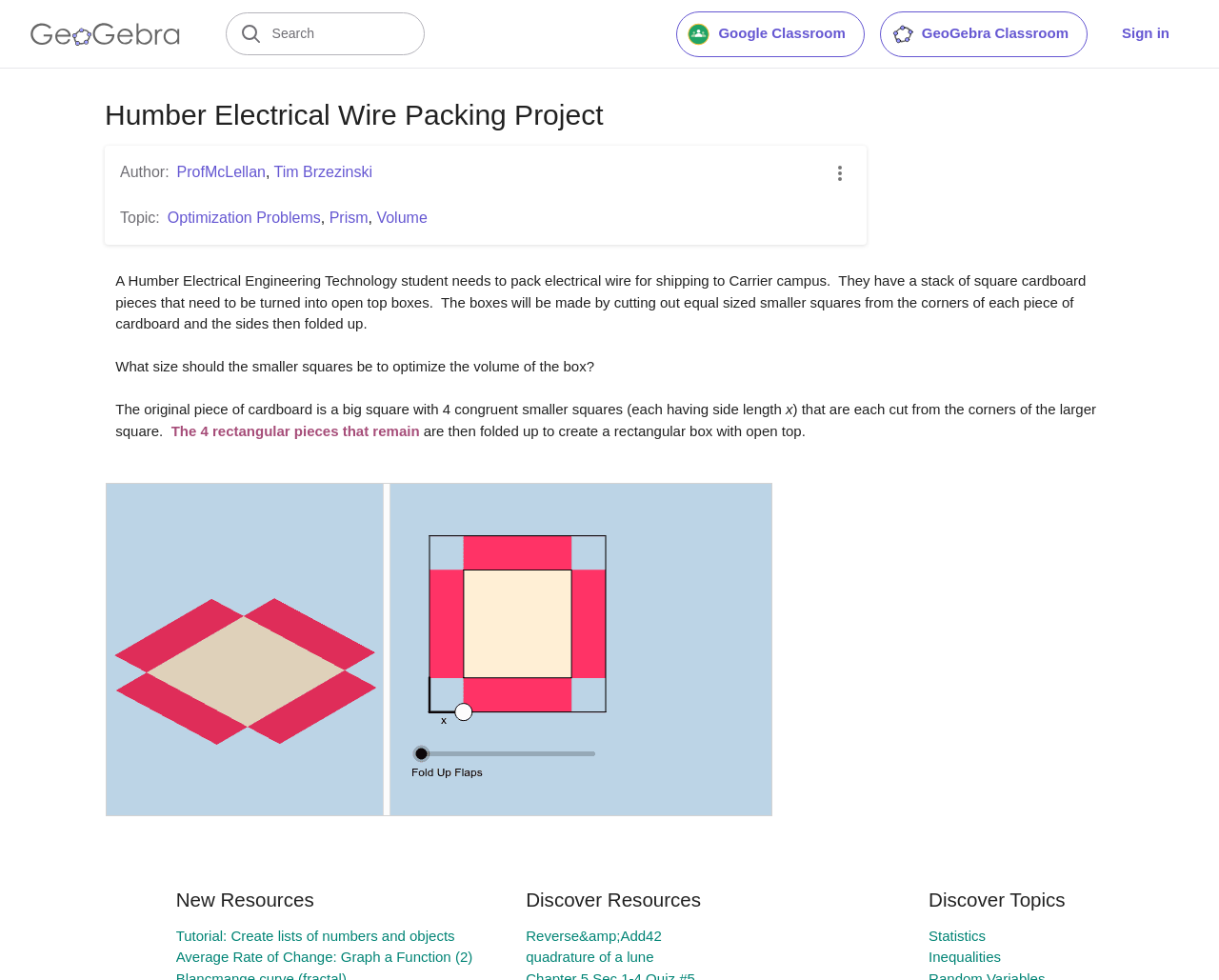Give a short answer to this question using one word or a phrase:
What is the text on the button at the top right corner?

Sign in